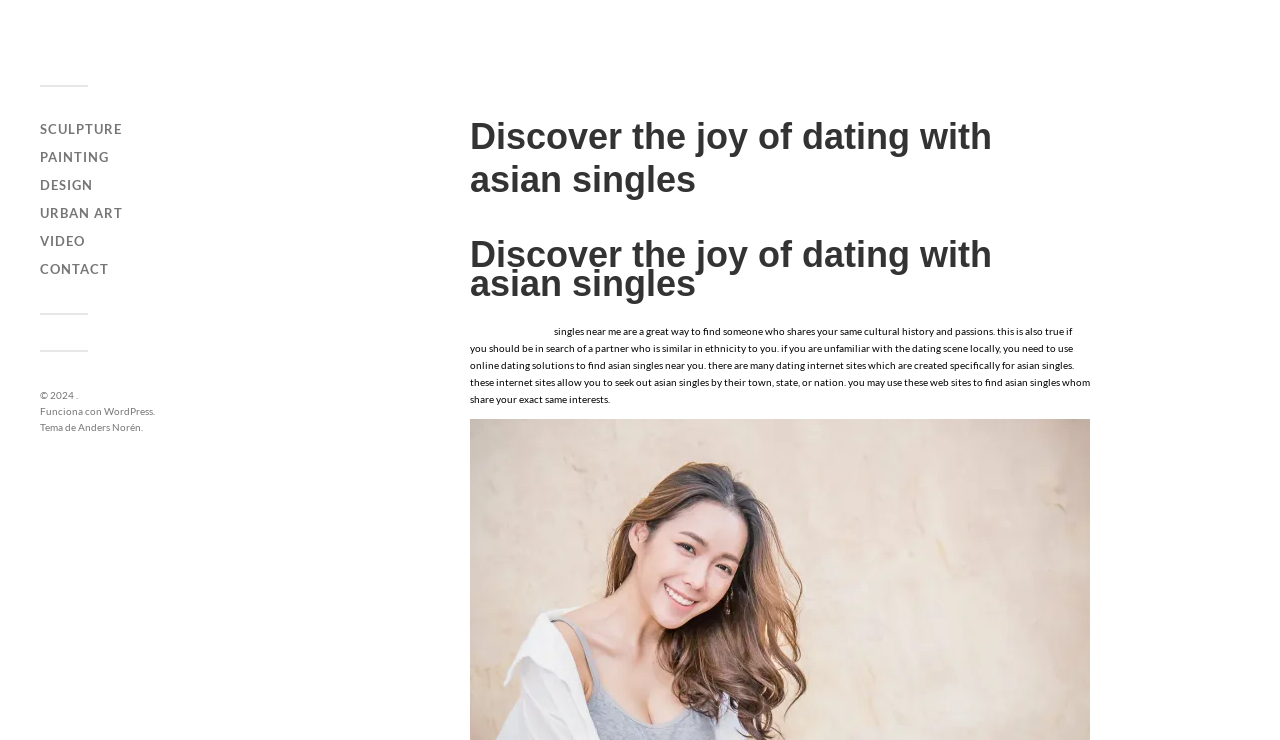Please indicate the bounding box coordinates of the element's region to be clicked to achieve the instruction: "Share the article". Provide the coordinates as four float numbers between 0 and 1, i.e., [left, top, right, bottom].

None